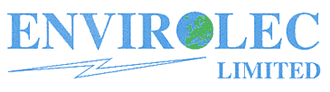Examine the screenshot and answer the question in as much detail as possible: What is the shape of the Earth graphic in the logo?

The caption describes the stylized graphic of the Earth as a green and blue globe, which implies that the shape of the Earth graphic in the logo is a globe.